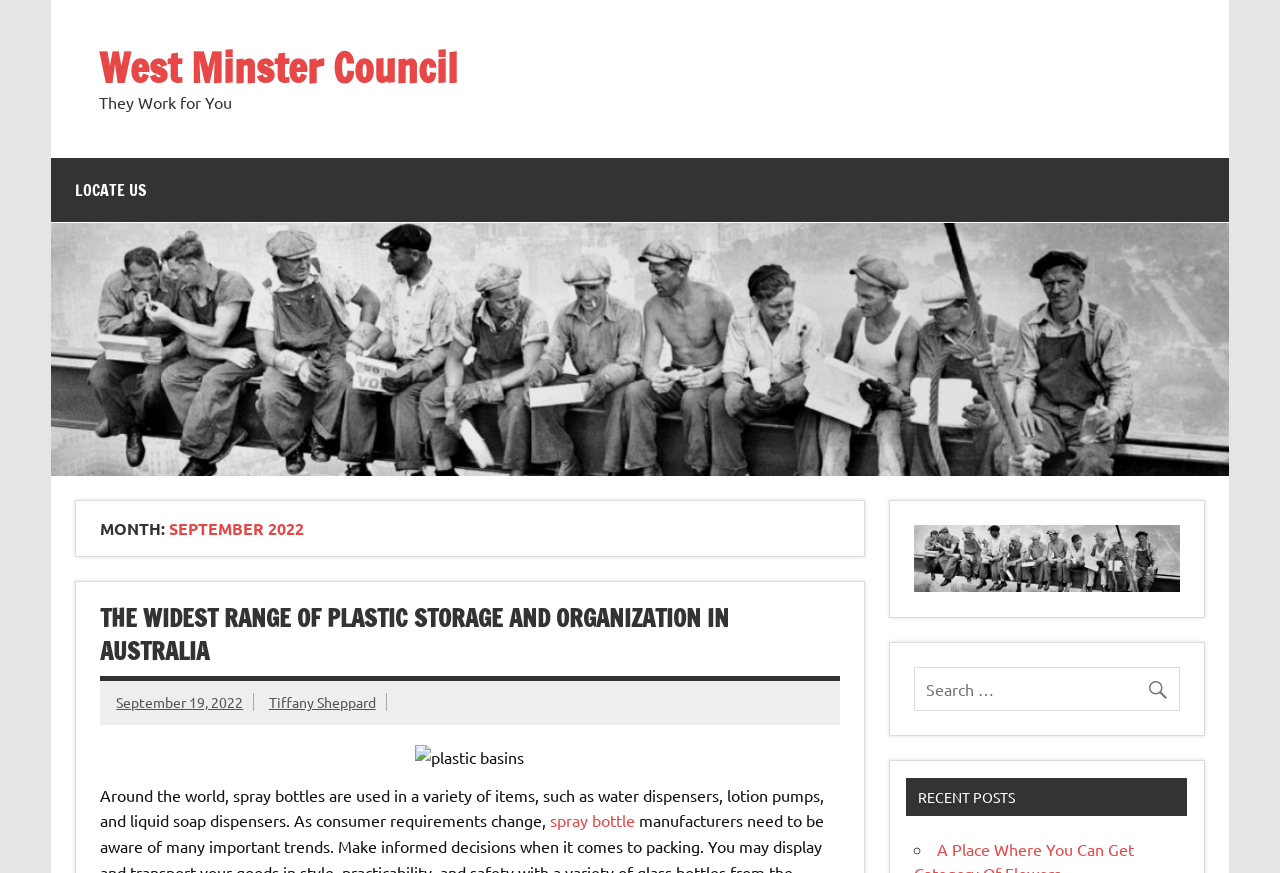Given the following UI element description: "Locate Us", find the bounding box coordinates in the webpage screenshot.

[0.04, 0.181, 0.134, 0.255]